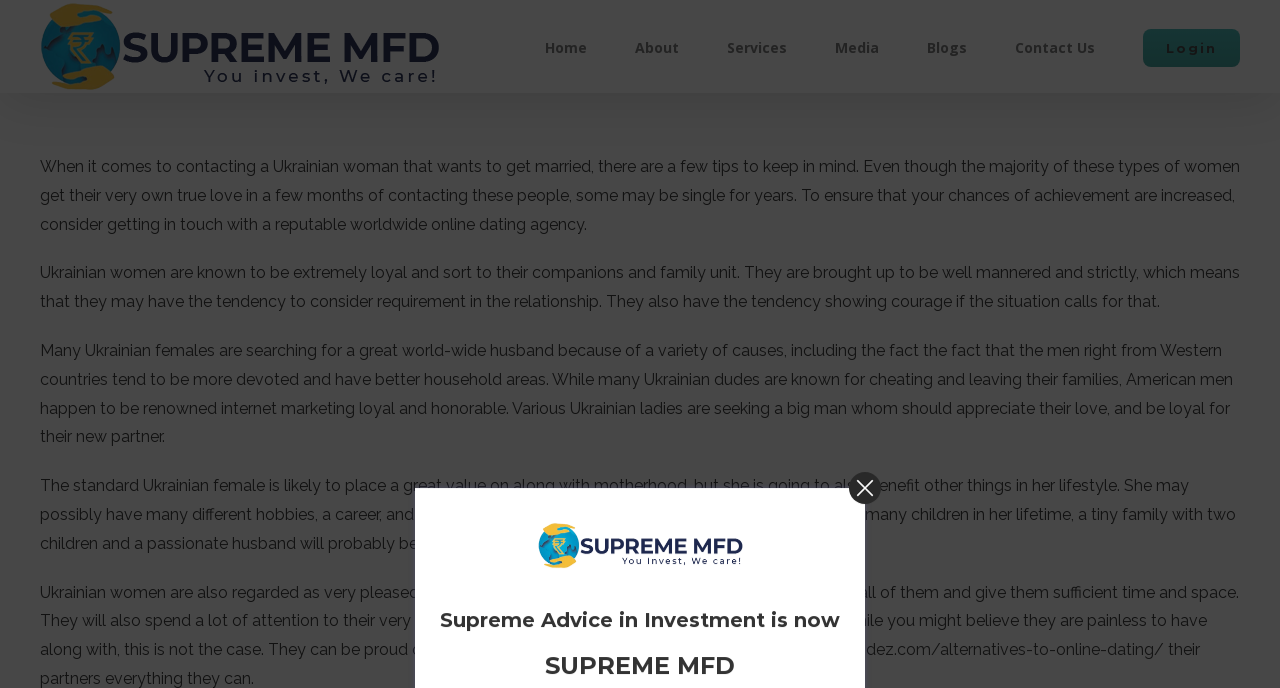Please answer the following question using a single word or phrase: 
What do Ukrainian women value in a relationship?

Respect and loyalty